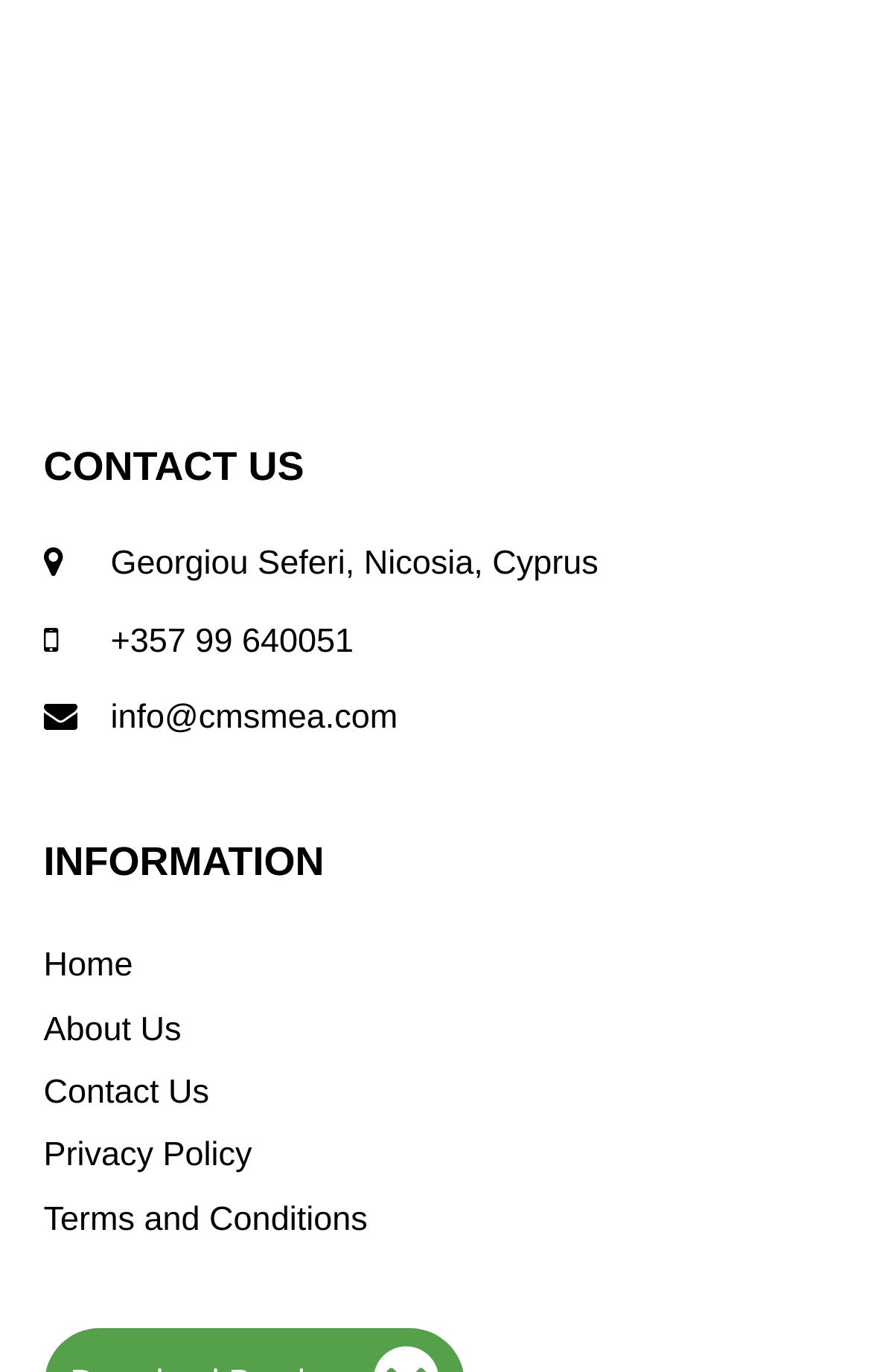Using the description "Youtube", predict the bounding box of the relevant HTML element.

None